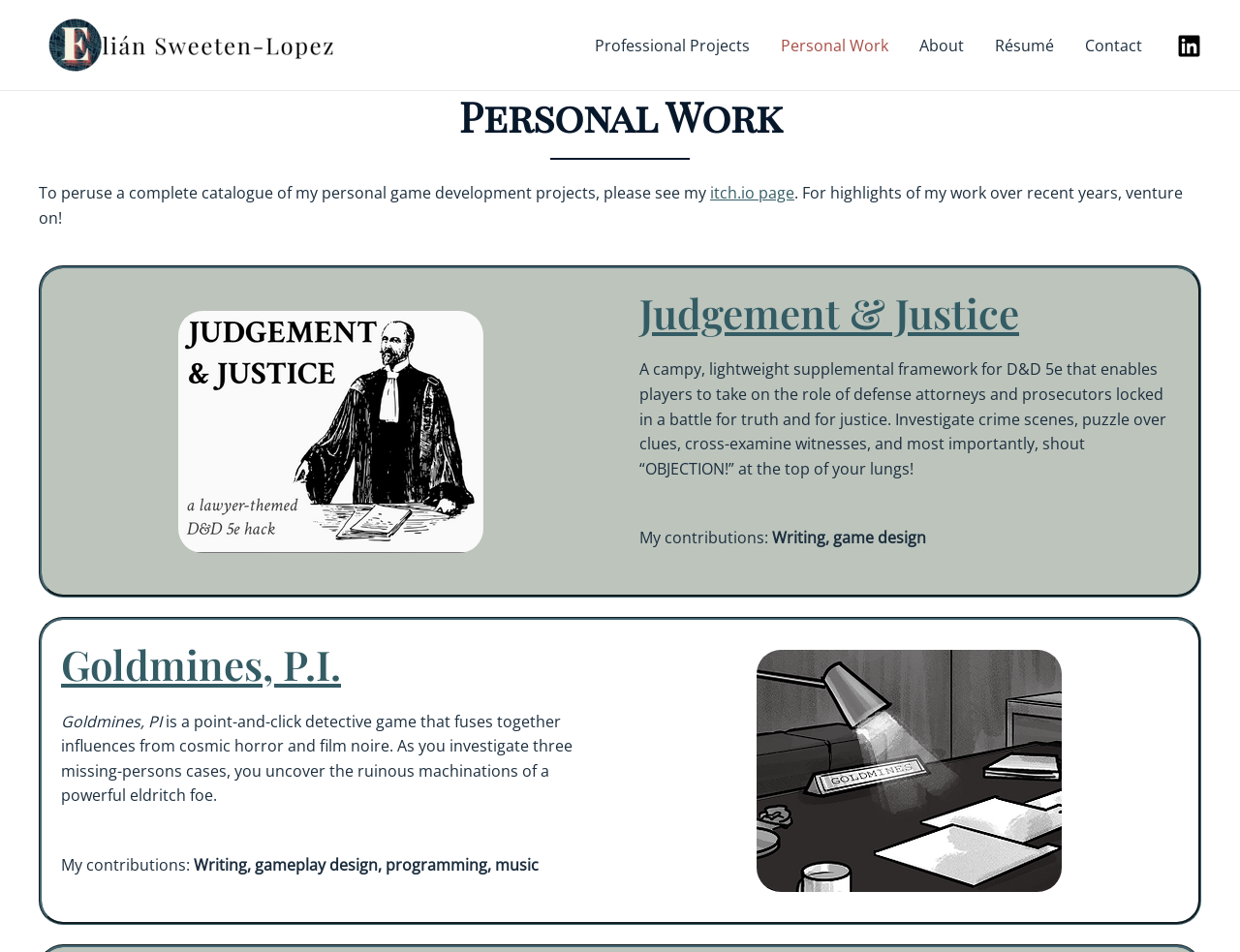Construct a comprehensive description capturing every detail on the webpage.

The webpage is a personal portfolio of Elián Sweeten-Lopez, showcasing their personal work in game development. At the top left, there is a link to the author's name, accompanied by a small image. Below this, there is a navigation menu with links to different sections of the website, including Professional Projects, Personal Work, About, Résumé, and Contact.

On the top right, there is a link to the author's LinkedIn profile, accompanied by a small image. Below this, there is a heading that reads "Personal Work", followed by a paragraph of text that invites visitors to explore the author's personal game development projects on their itch.io page.

The main content of the page is divided into two sections, each showcasing a different game development project. The first project, "Judgement & Justice", is a campy, lightweight supplemental framework for D&D 5e that enables players to take on the role of defense attorneys and prosecutors. The project description is accompanied by a link to the project and a list of the author's contributions, including writing and game design.

The second project, "Goldmines, P.I.", is a point-and-click detective game that fuses together influences from cosmic horror and film noir. The project description is accompanied by a link to the project and a list of the author's contributions, including writing, gameplay design, programming, and music. Both project sections include images, which are likely screenshots or promotional art for the games.

Overall, the webpage is a clean and organized showcase of the author's personal game development projects, with clear headings, concise text, and prominent links to the projects themselves.